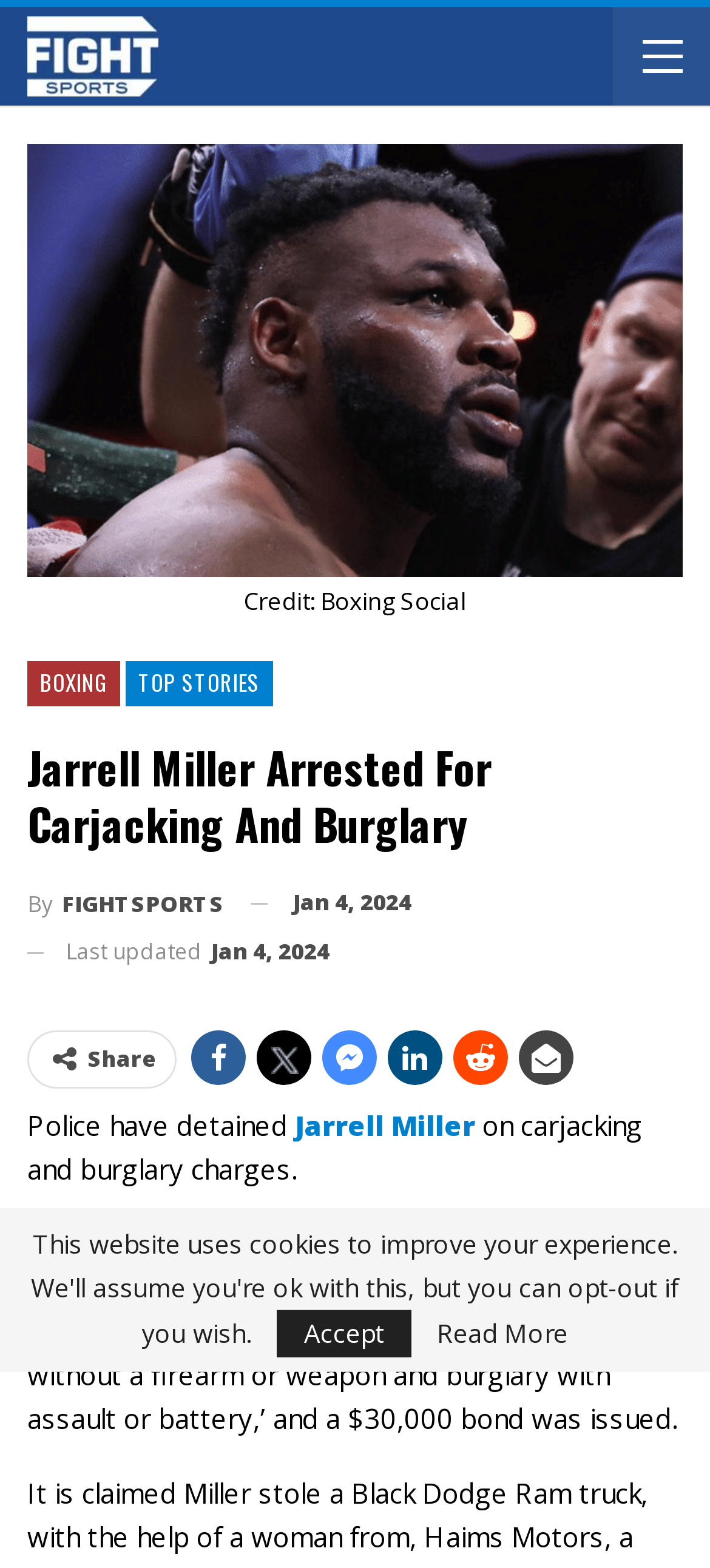Please identify the bounding box coordinates of the region to click in order to complete the given instruction: "Read the latest top stories". The coordinates should be four float numbers between 0 and 1, i.e., [left, top, right, bottom].

[0.177, 0.422, 0.385, 0.45]